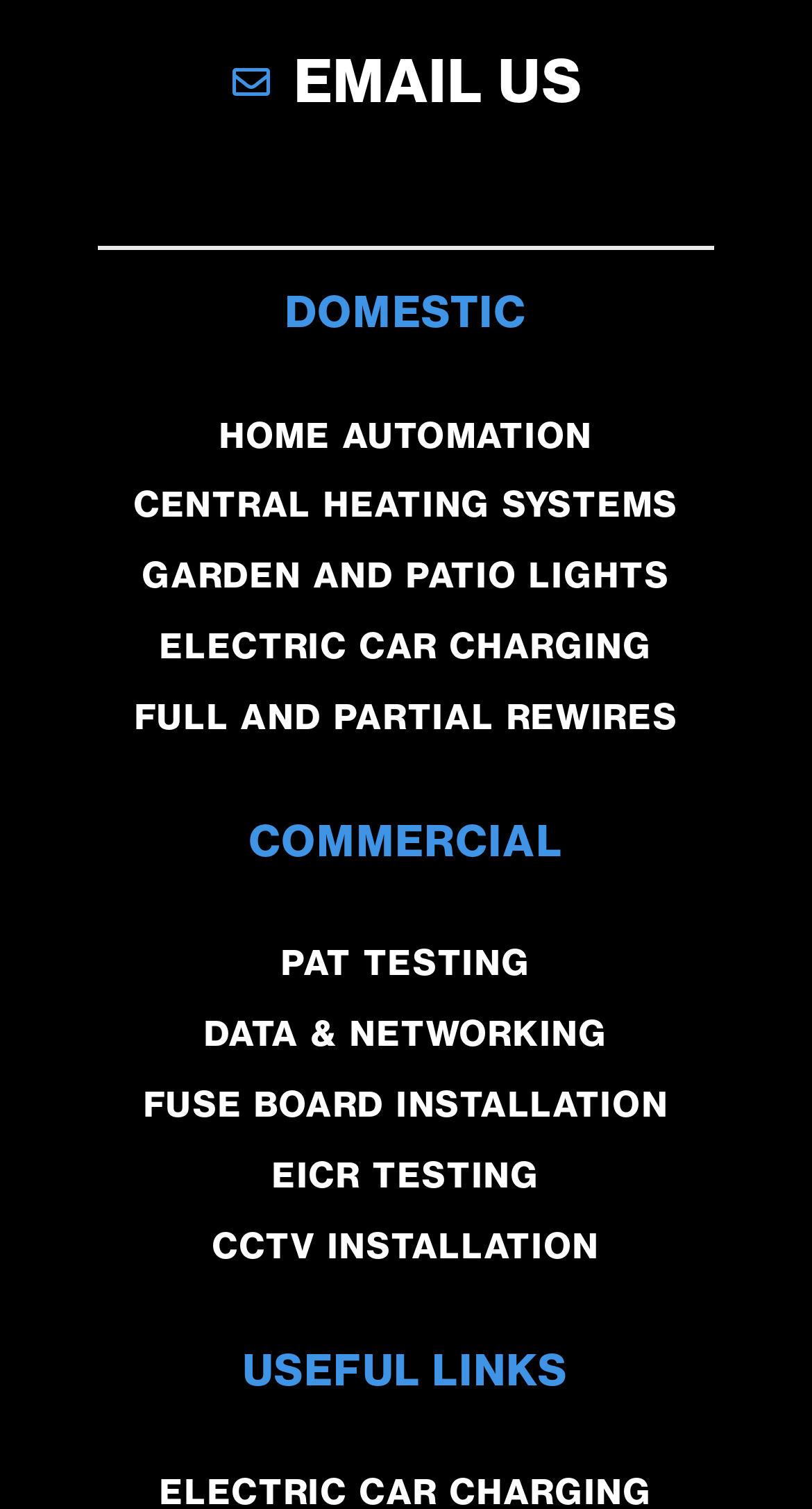Find and indicate the bounding box coordinates of the region you should select to follow the given instruction: "check USEFUL LINKS".

[0.026, 0.888, 0.974, 0.928]